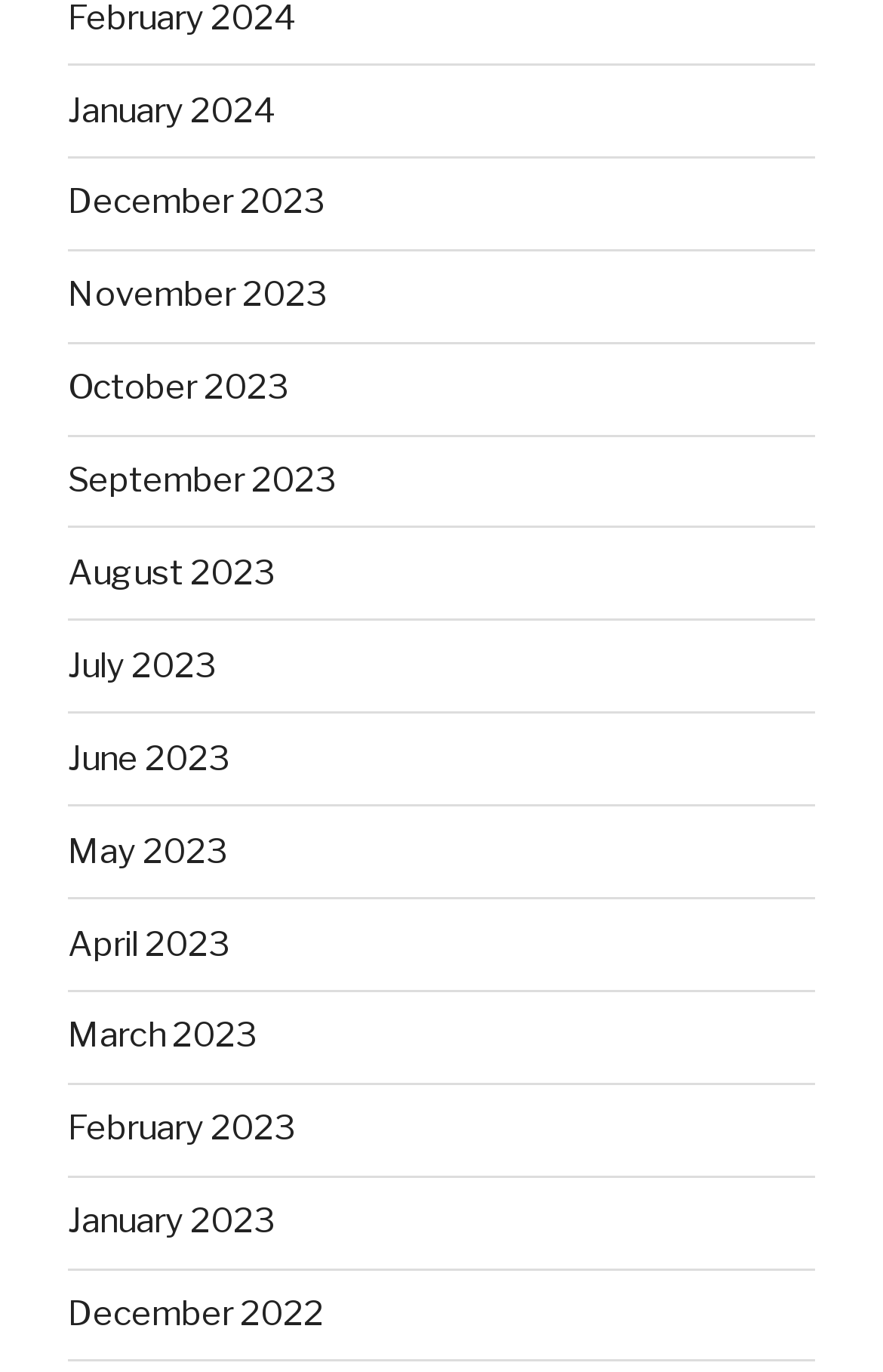Please identify the bounding box coordinates for the region that you need to click to follow this instruction: "view January 2024".

[0.077, 0.065, 0.313, 0.095]